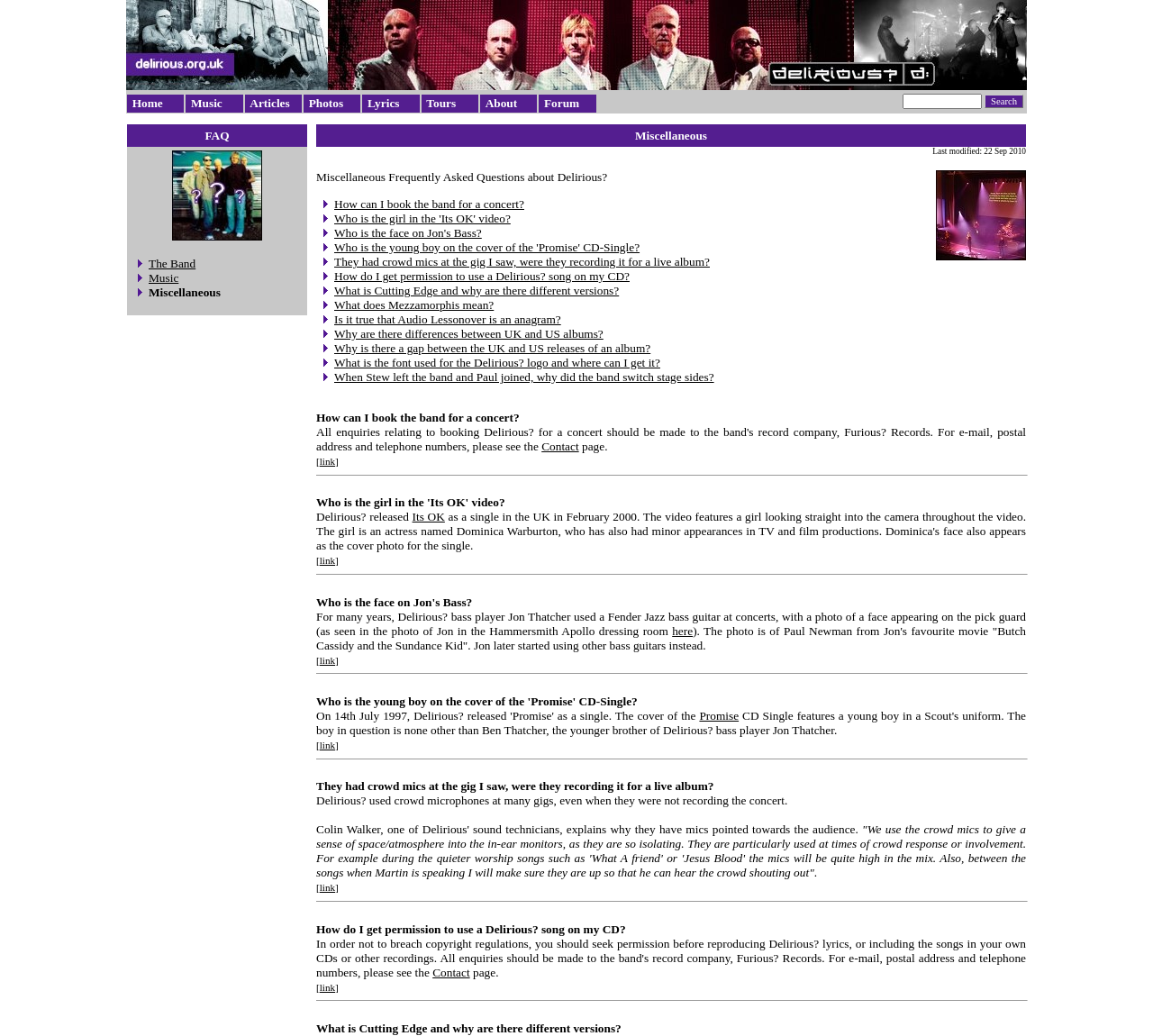Find the bounding box coordinates of the area that needs to be clicked in order to achieve the following instruction: "Search". The coordinates should be specified as four float numbers between 0 and 1, i.e., [left, top, right, bottom].

[0.854, 0.091, 0.888, 0.104]